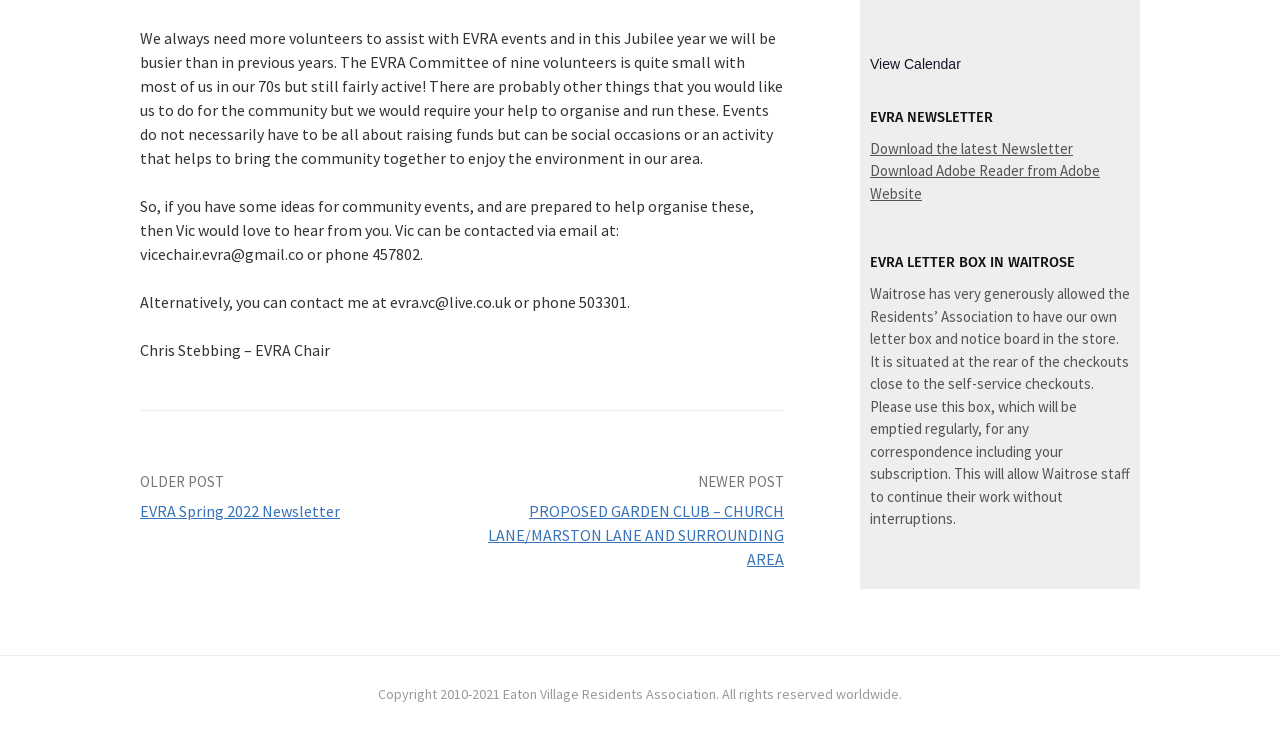Provide the bounding box coordinates of the UI element that matches the description: "View Calendar".

[0.68, 0.077, 0.751, 0.1]